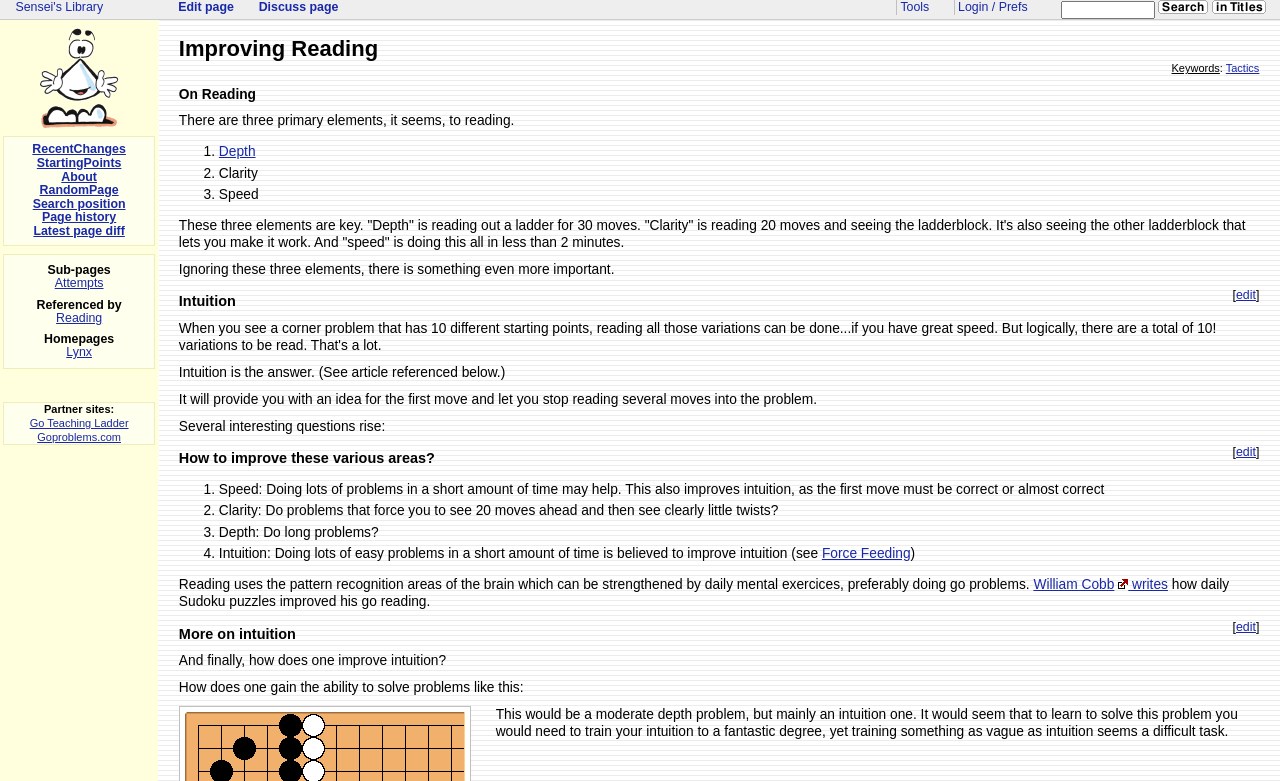Identify the bounding box coordinates of the specific part of the webpage to click to complete this instruction: "Visit the 'Go Teaching Ladder' partner site".

[0.023, 0.534, 0.1, 0.549]